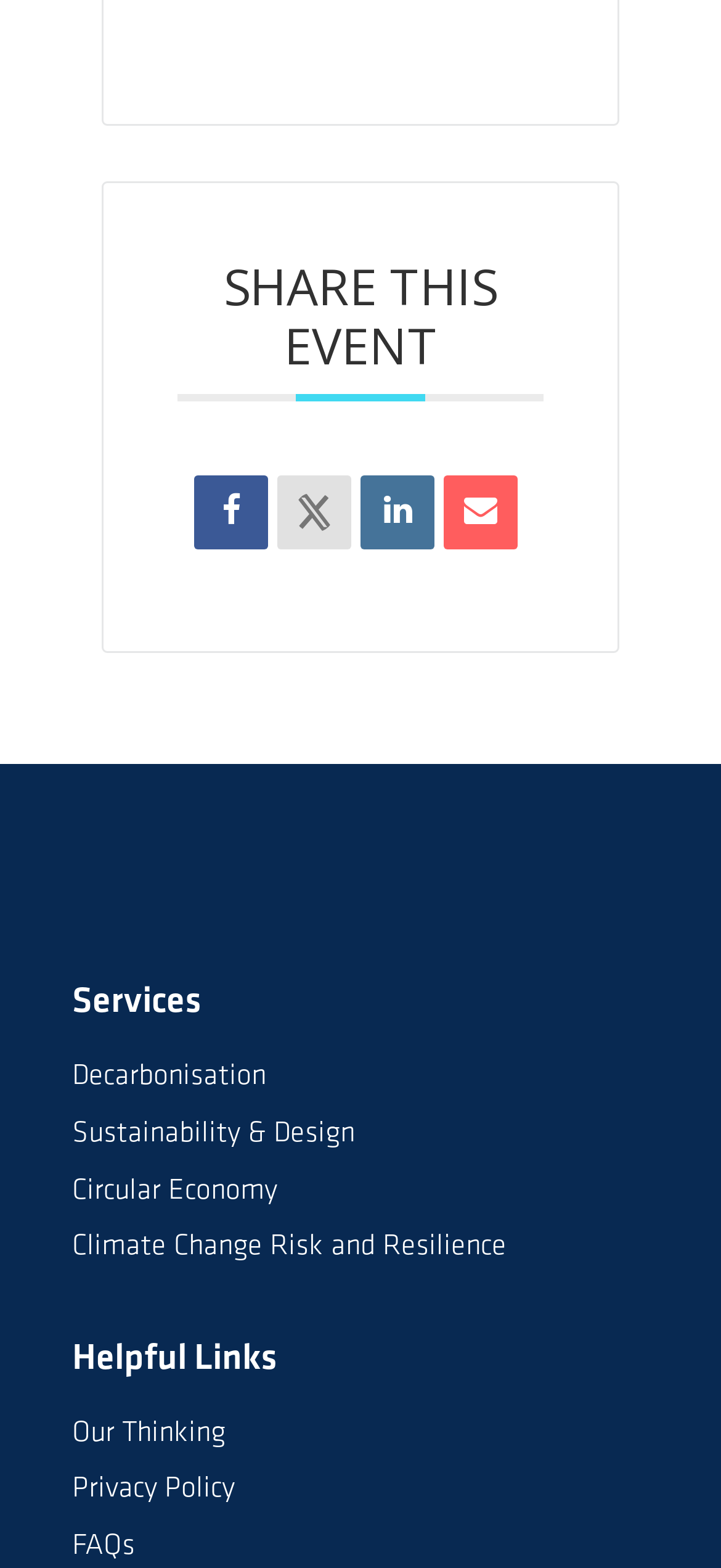Can you provide the bounding box coordinates for the element that should be clicked to implement the instruction: "Subscribe to the newsletter"?

None